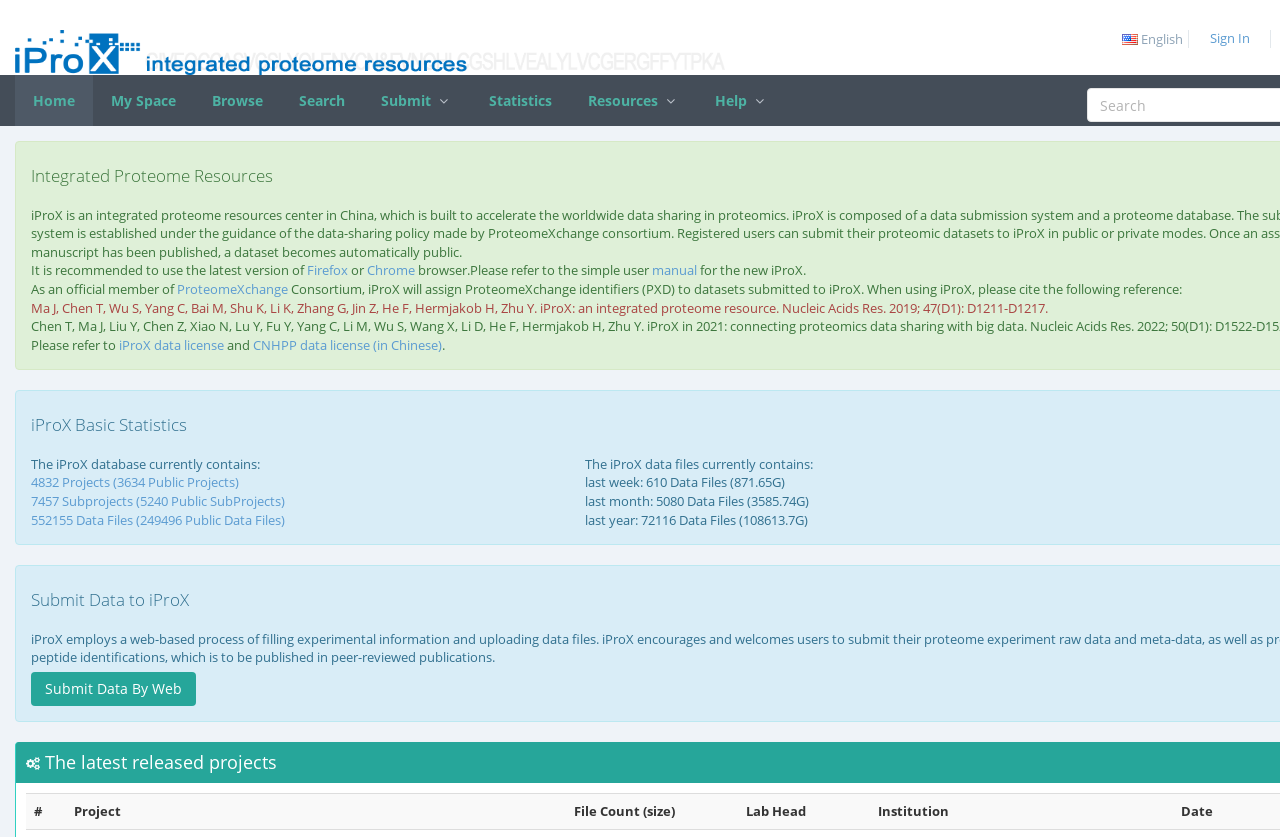Find the bounding box coordinates of the area that needs to be clicked in order to achieve the following instruction: "Browse projects". The coordinates should be specified as four float numbers between 0 and 1, i.e., [left, top, right, bottom].

[0.152, 0.09, 0.22, 0.151]